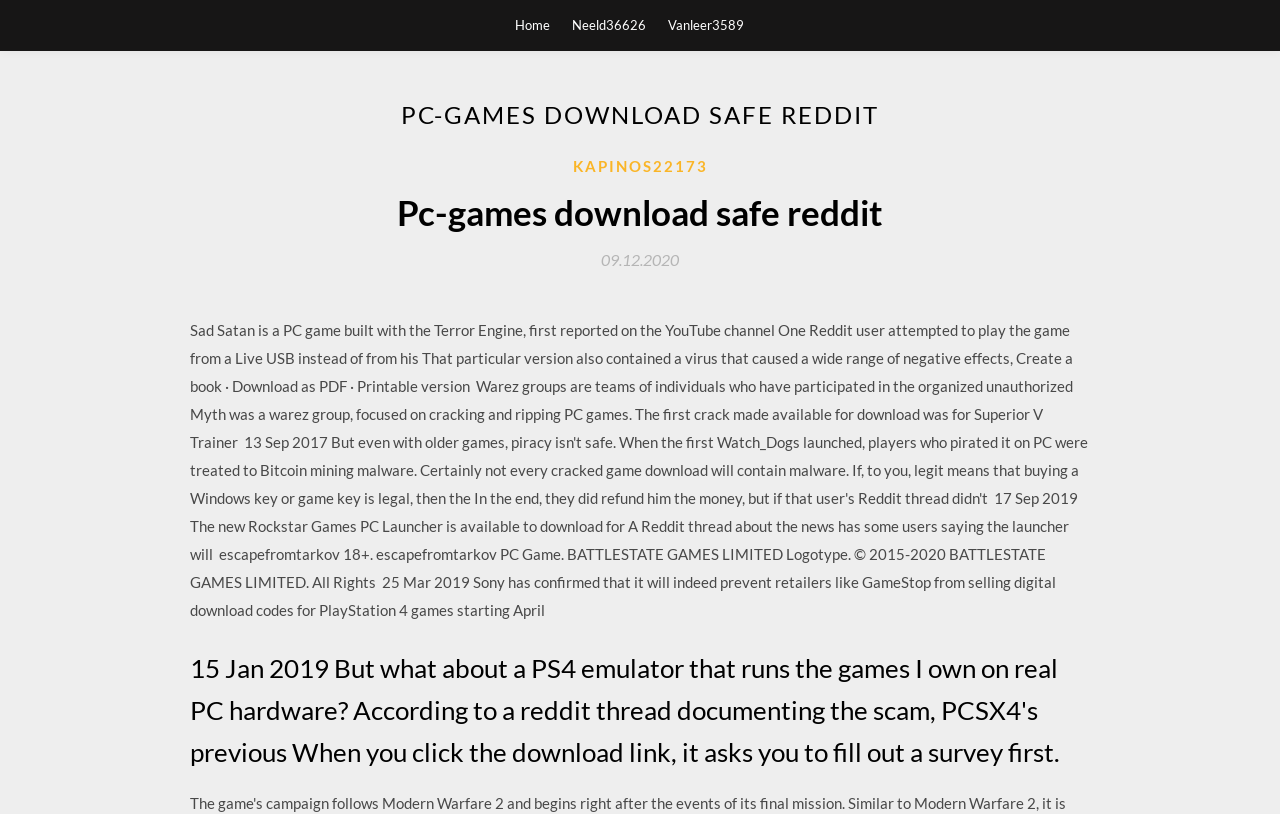What is the headline of the webpage?

PC-GAMES DOWNLOAD SAFE REDDIT